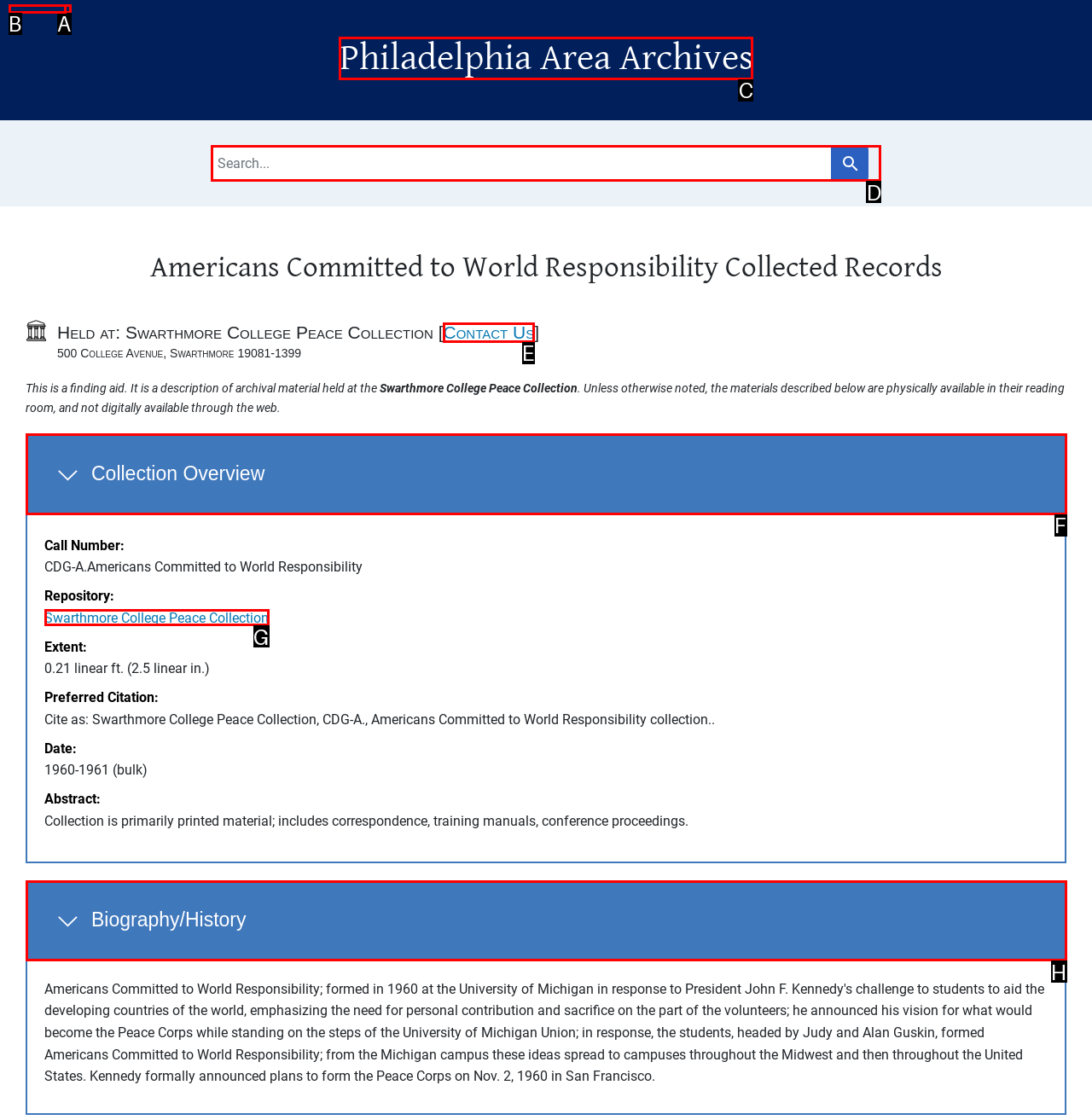Determine which HTML element I should select to execute the task: Search for something
Reply with the corresponding option's letter from the given choices directly.

D